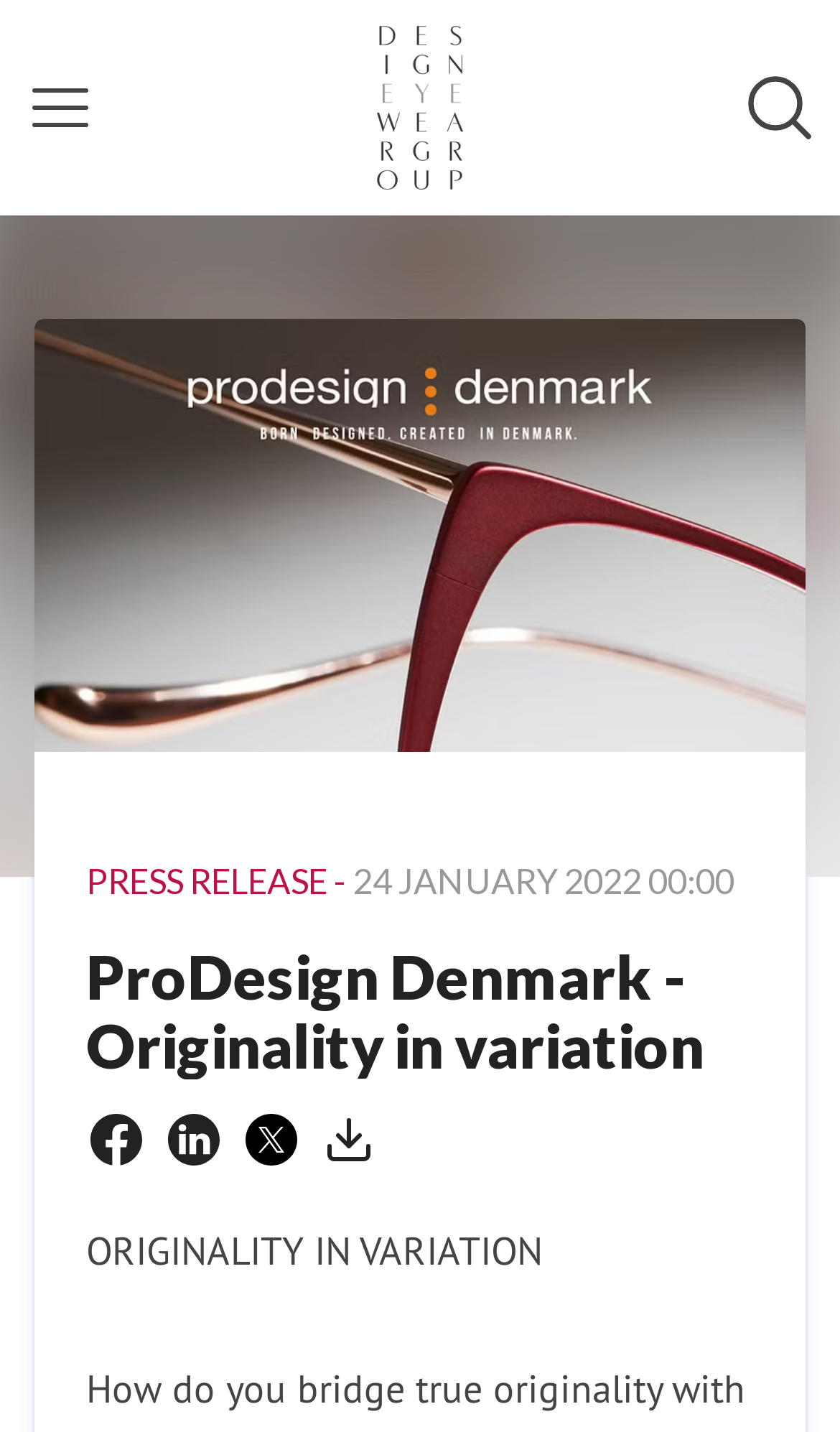Provide a one-word or brief phrase answer to the question:
What is the name of the company in the logo?

Design Eyewear Group